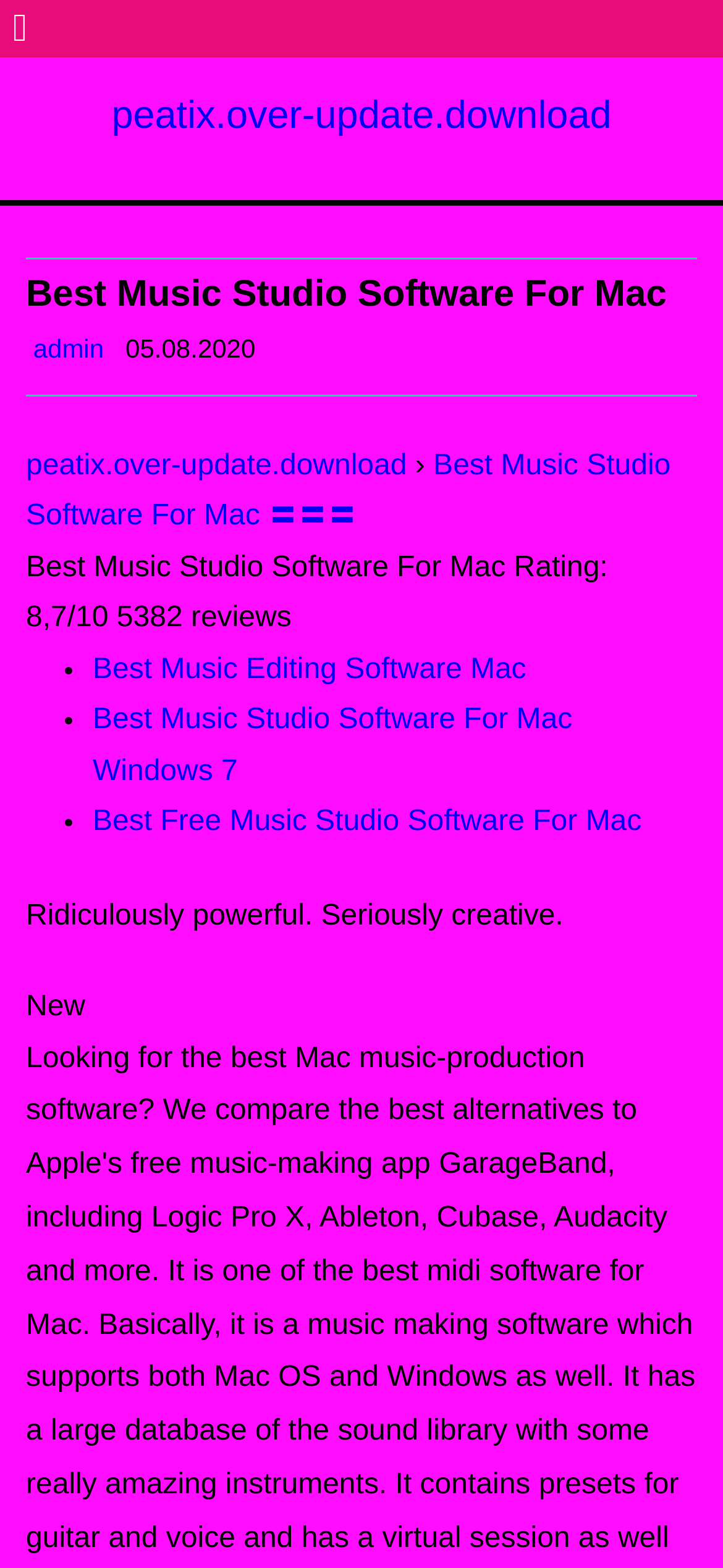Provide the bounding box coordinates for the UI element that is described as: "Export to calendar".

None